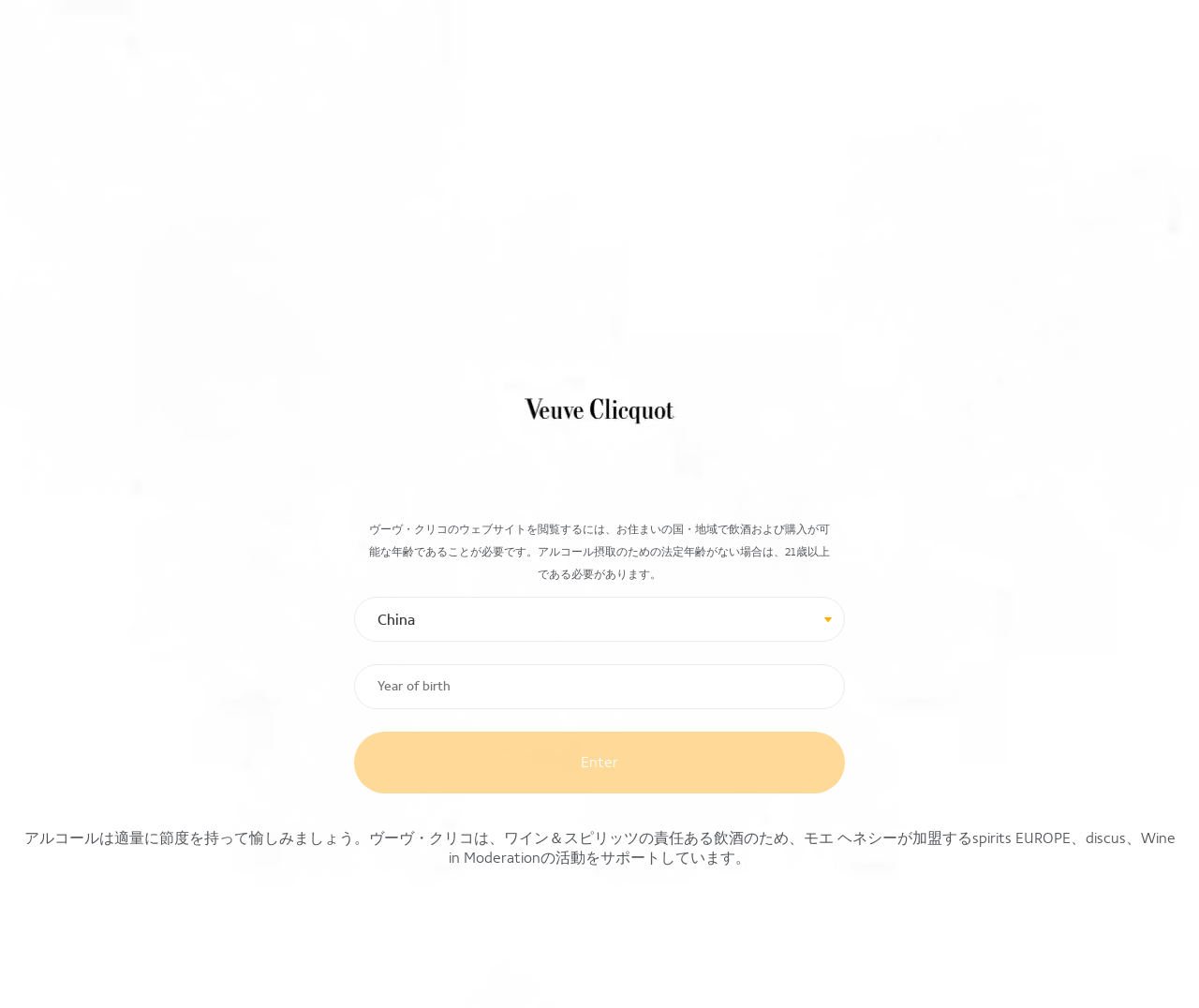Please determine the bounding box coordinates of the clickable area required to carry out the following instruction: "Enter year of birth". The coordinates must be four float numbers between 0 and 1, represented as [left, top, right, bottom].

[0.295, 0.659, 0.705, 0.703]